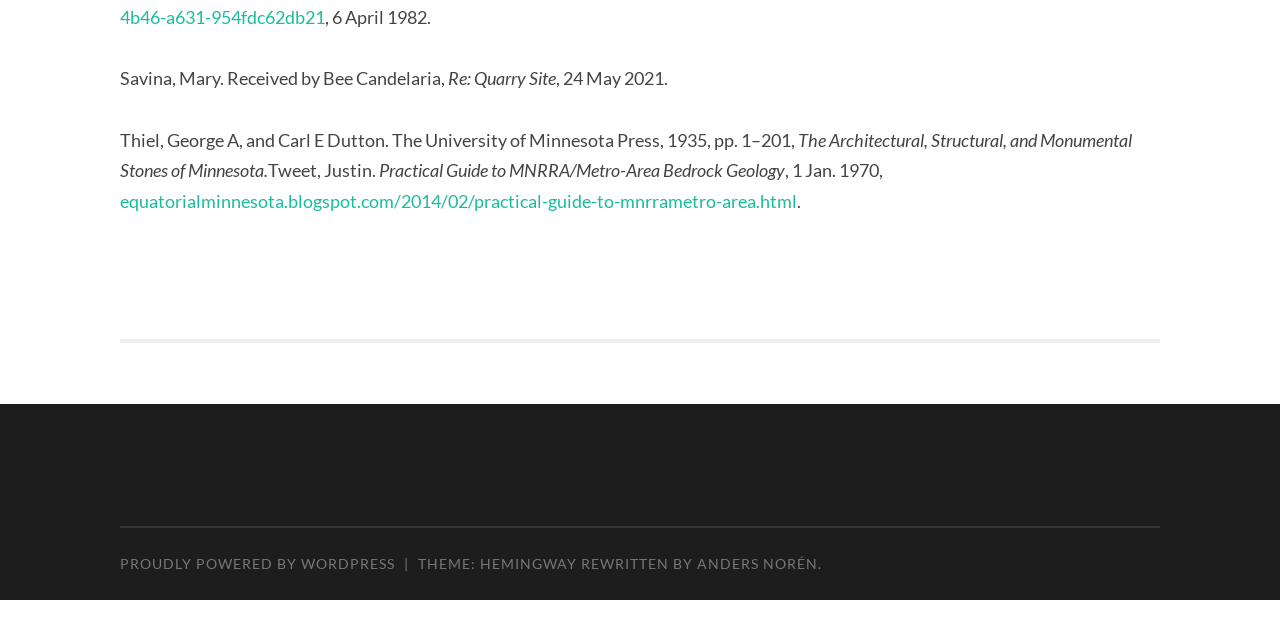Analyze the image and provide a detailed answer to the question: What is the date mentioned in the first line?

The first line of the webpage contains the text '6 April 1982.' which is a date.